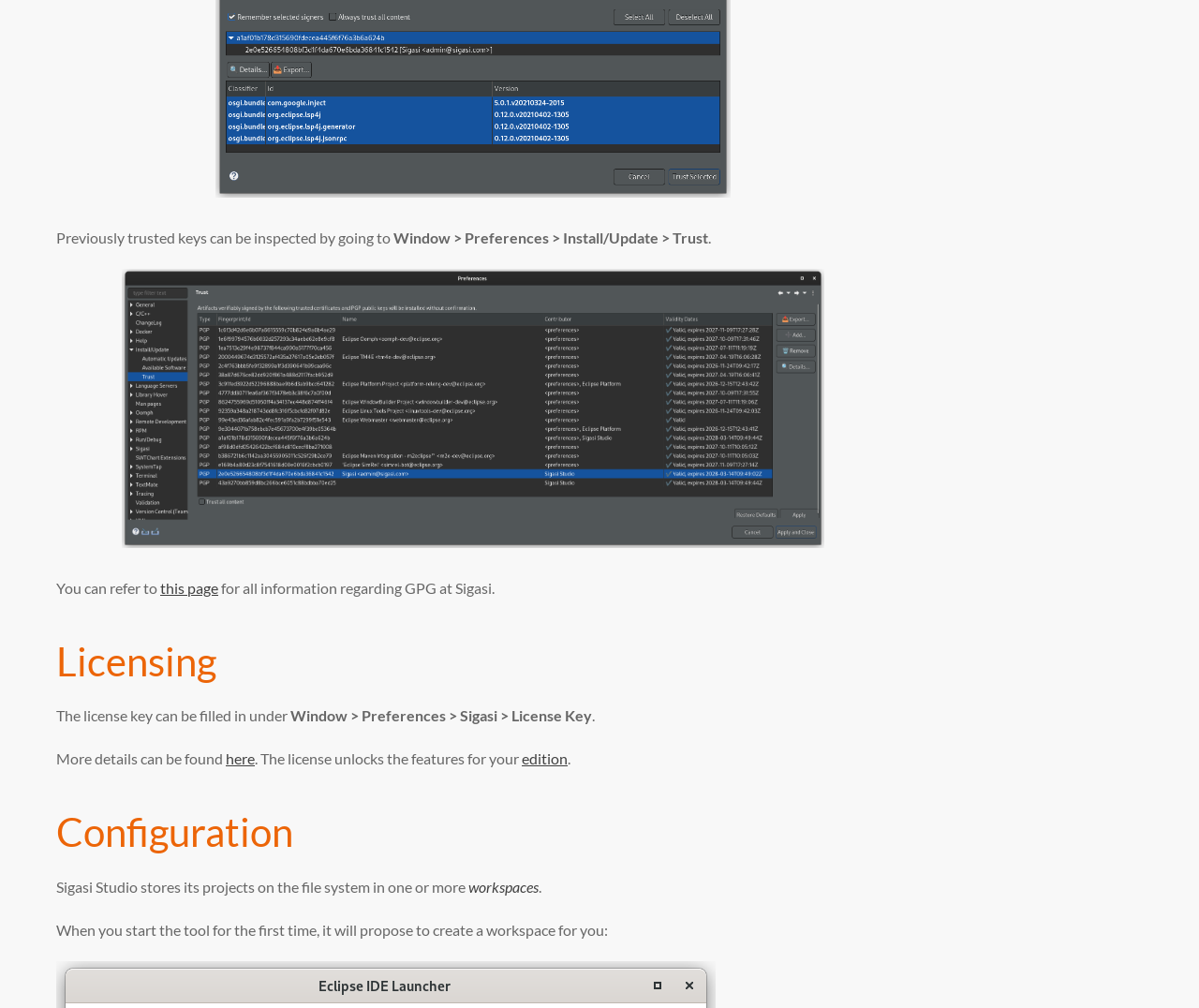Find the bounding box coordinates of the area that needs to be clicked in order to achieve the following instruction: "Search for products". The coordinates should be specified as four float numbers between 0 and 1, i.e., [left, top, right, bottom].

None